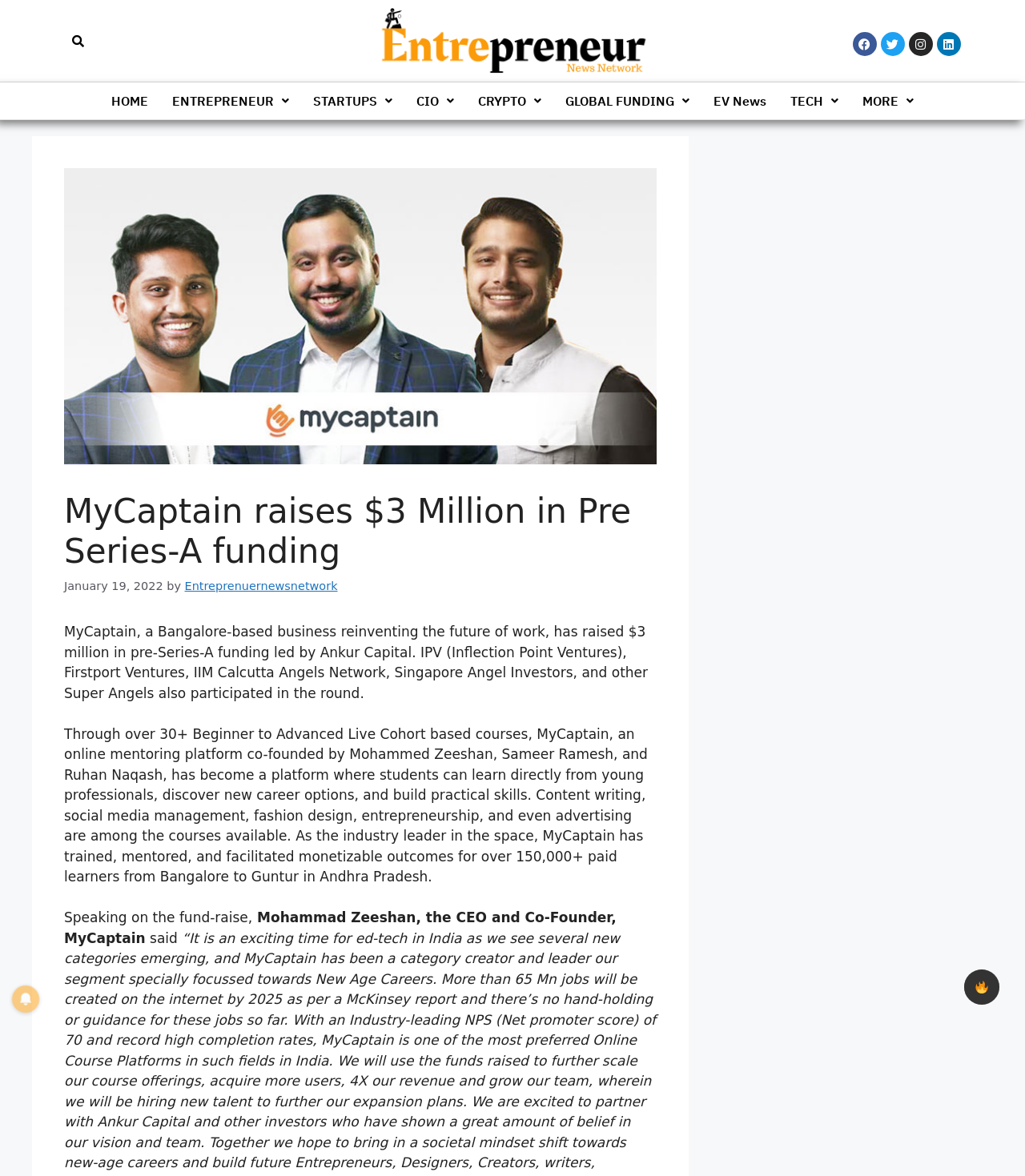What is the purpose of the platform MyCaptain?
Please answer the question with a detailed and comprehensive explanation.

I found the answer by reading the paragraph that describes MyCaptain. It states that MyCaptain is an online mentoring platform where students can learn directly from young professionals, discover new career options, and build practical skills.